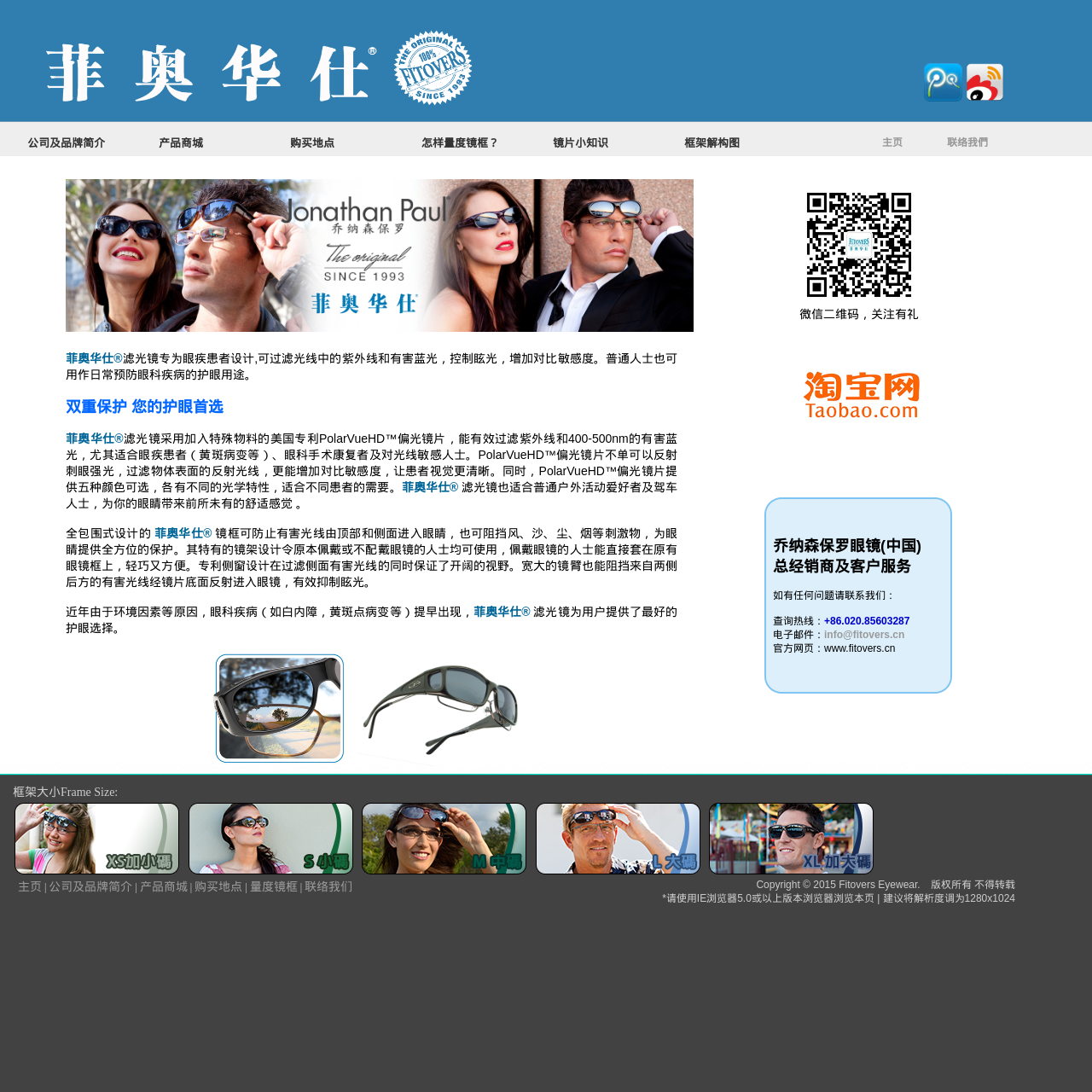Locate the bounding box coordinates of the element that needs to be clicked to carry out the instruction: "Go to the homepage". The coordinates should be given as four float numbers ranging from 0 to 1, i.e., [left, top, right, bottom].

[0.807, 0.125, 0.826, 0.136]